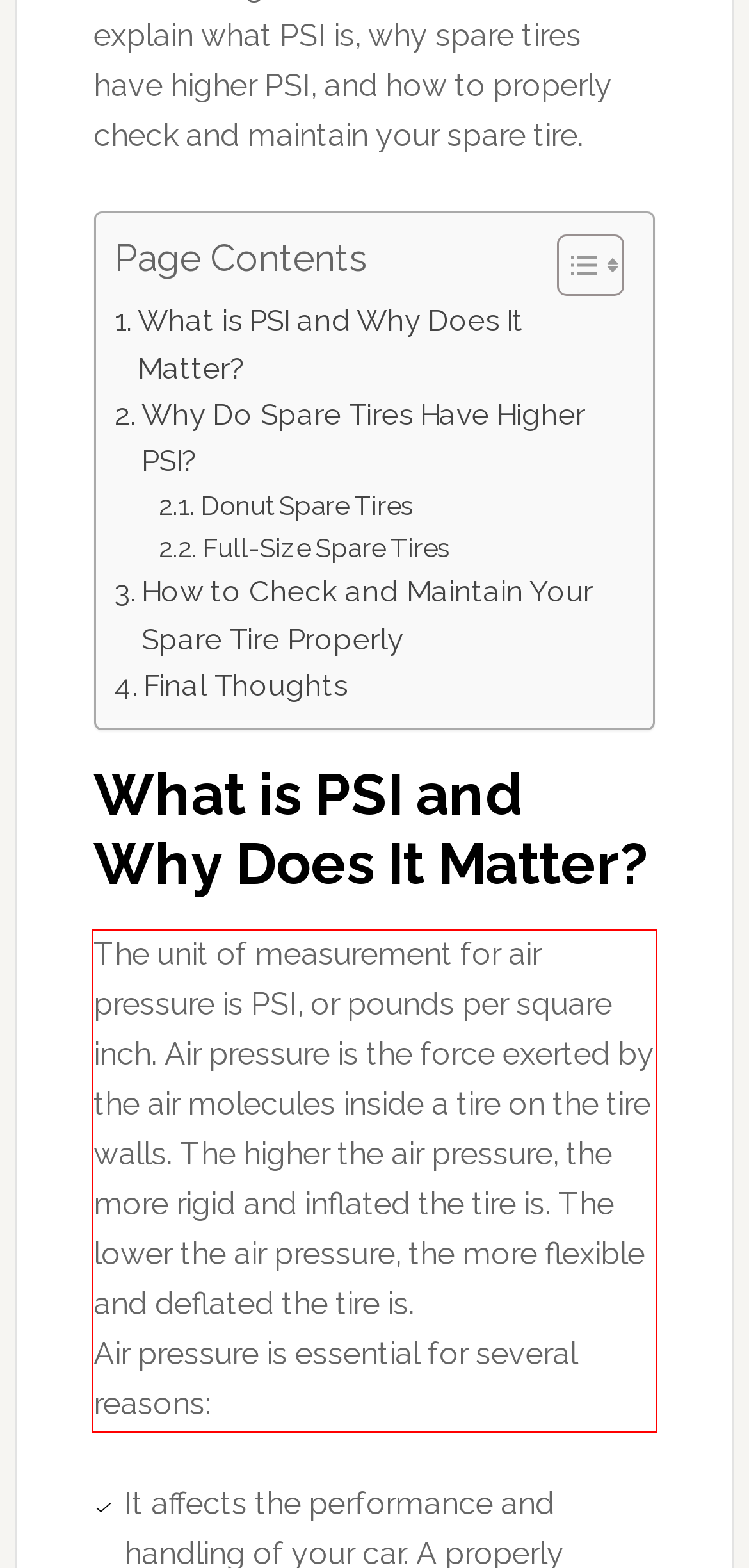Using the provided screenshot, read and generate the text content within the red-bordered area.

The unit of measurement for air pressure is PSI, or pounds per square inch. Air pressure is the force exerted by the air molecules inside a tire on the tire walls. The higher the air pressure, the more rigid and inflated the tire is. The lower the air pressure, the more flexible and deflated the tire is. Air pressure is essential for several reasons: